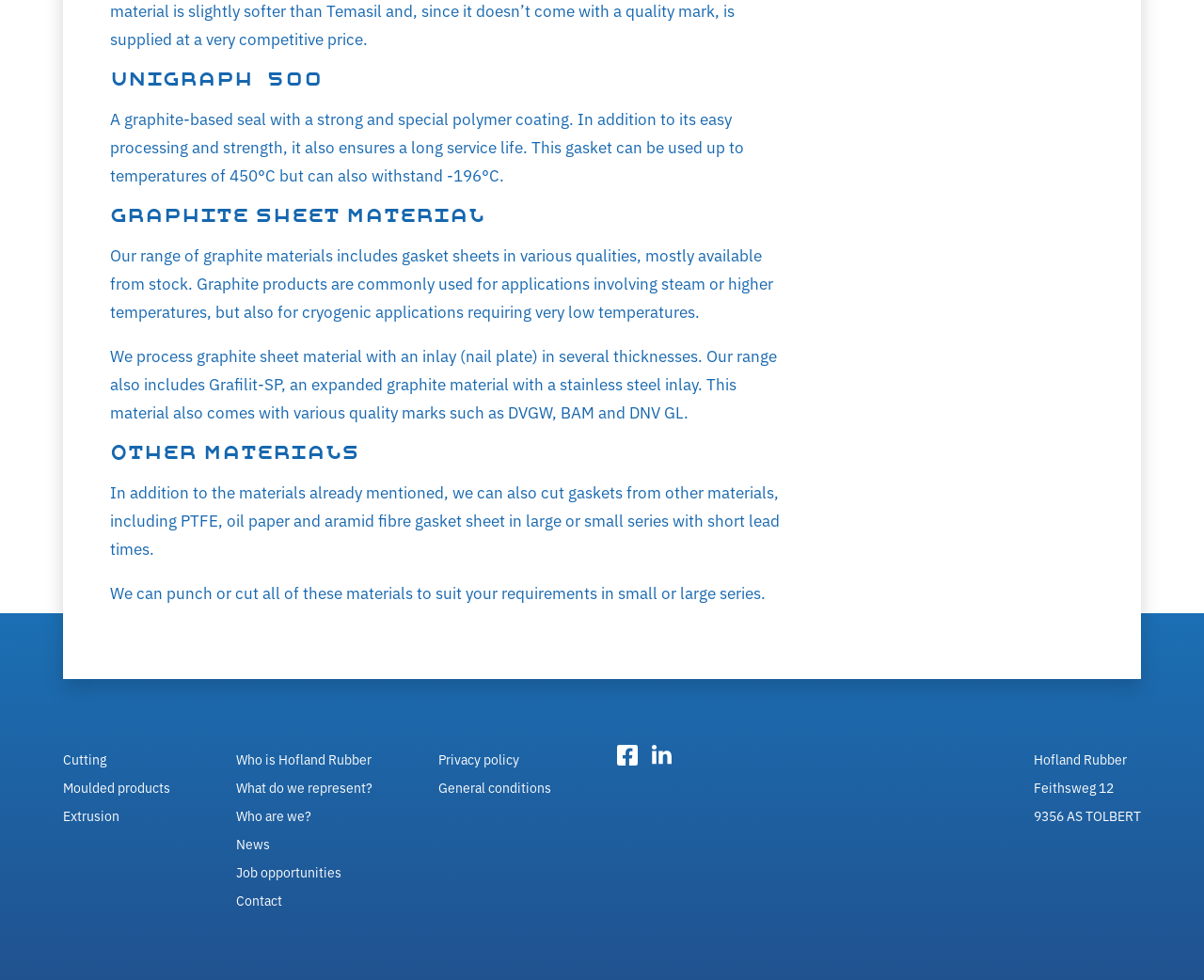Give the bounding box coordinates for the element described by: "Facebook".

[0.512, 0.76, 0.53, 0.781]